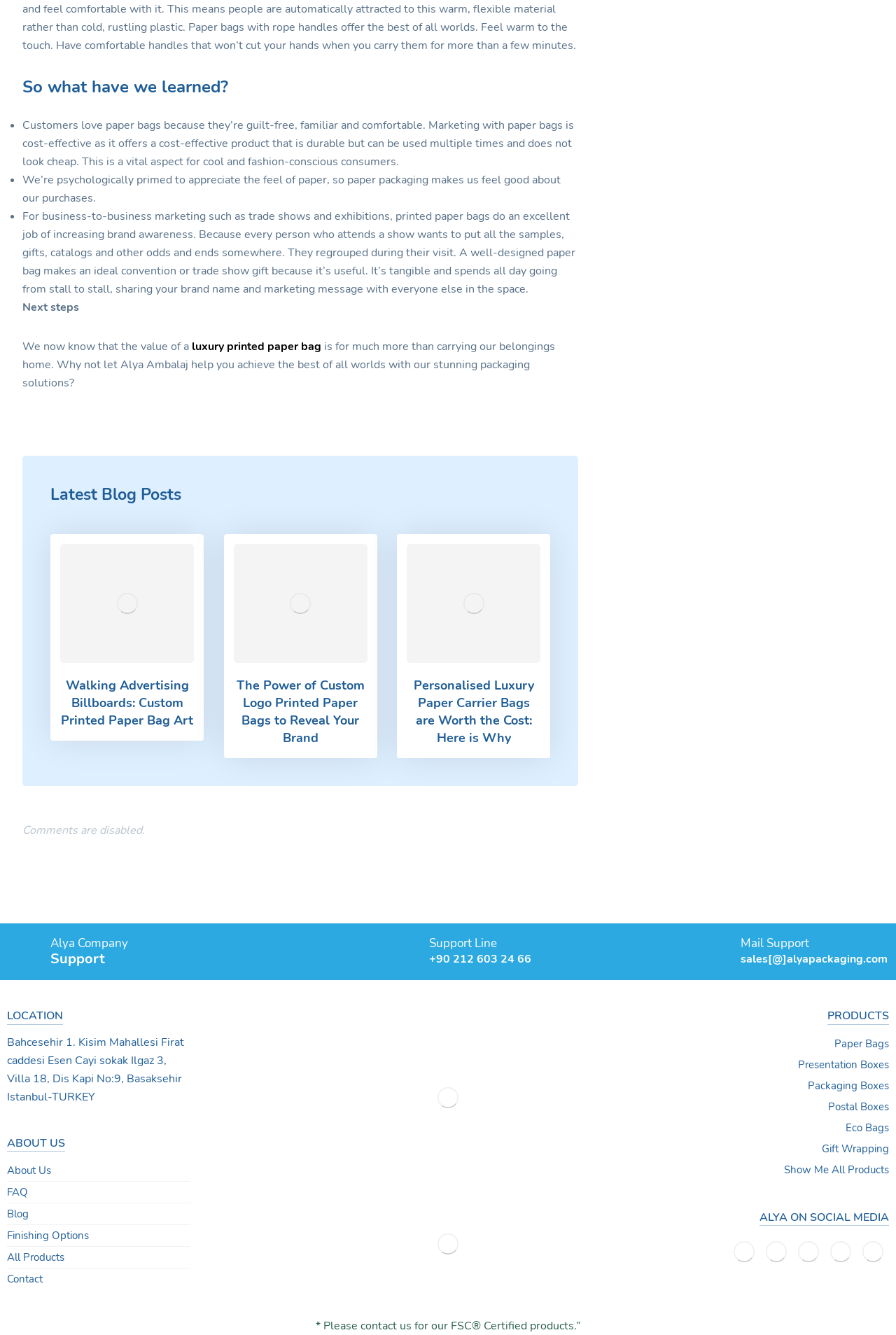Please find the bounding box coordinates of the element that you should click to achieve the following instruction: "Read the 'Walking Advertising Billboards: Custom Printed Paper Bag Art' article". The coordinates should be presented as four float numbers between 0 and 1: [left, top, right, bottom].

[0.067, 0.507, 0.216, 0.555]